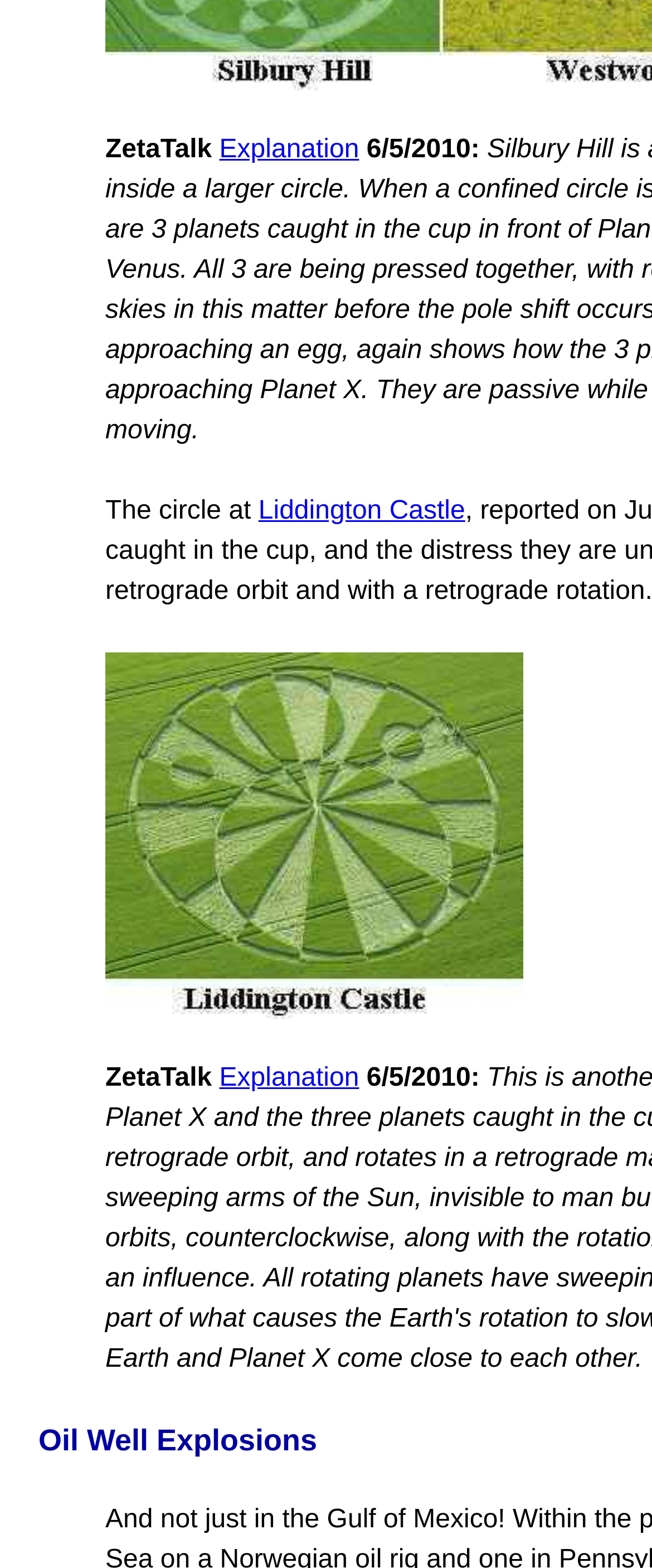What is the name of the castle mentioned on the webpage?
Give a single word or phrase as your answer by examining the image.

Liddington Castle